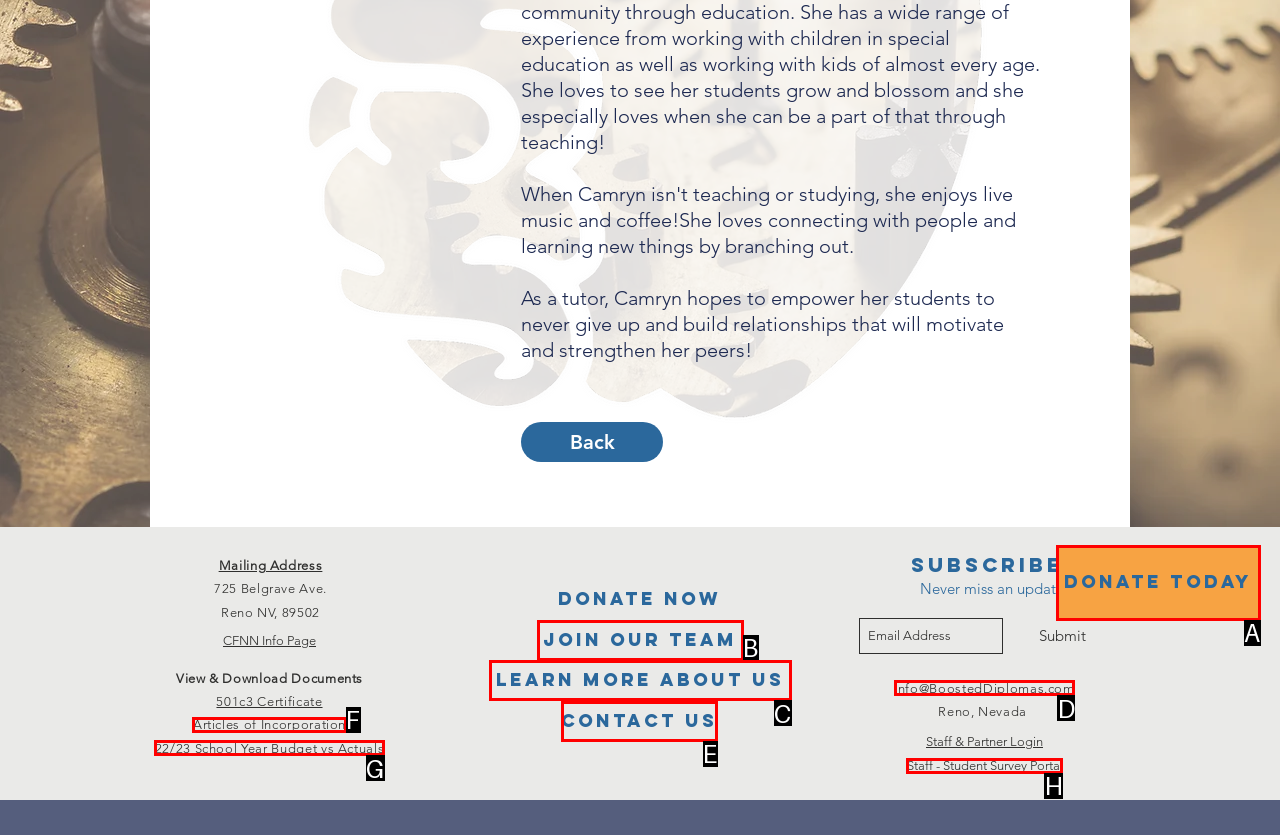Select the HTML element that corresponds to the description: info@BoostedDiplomas.com. Answer with the letter of the matching option directly from the choices given.

D